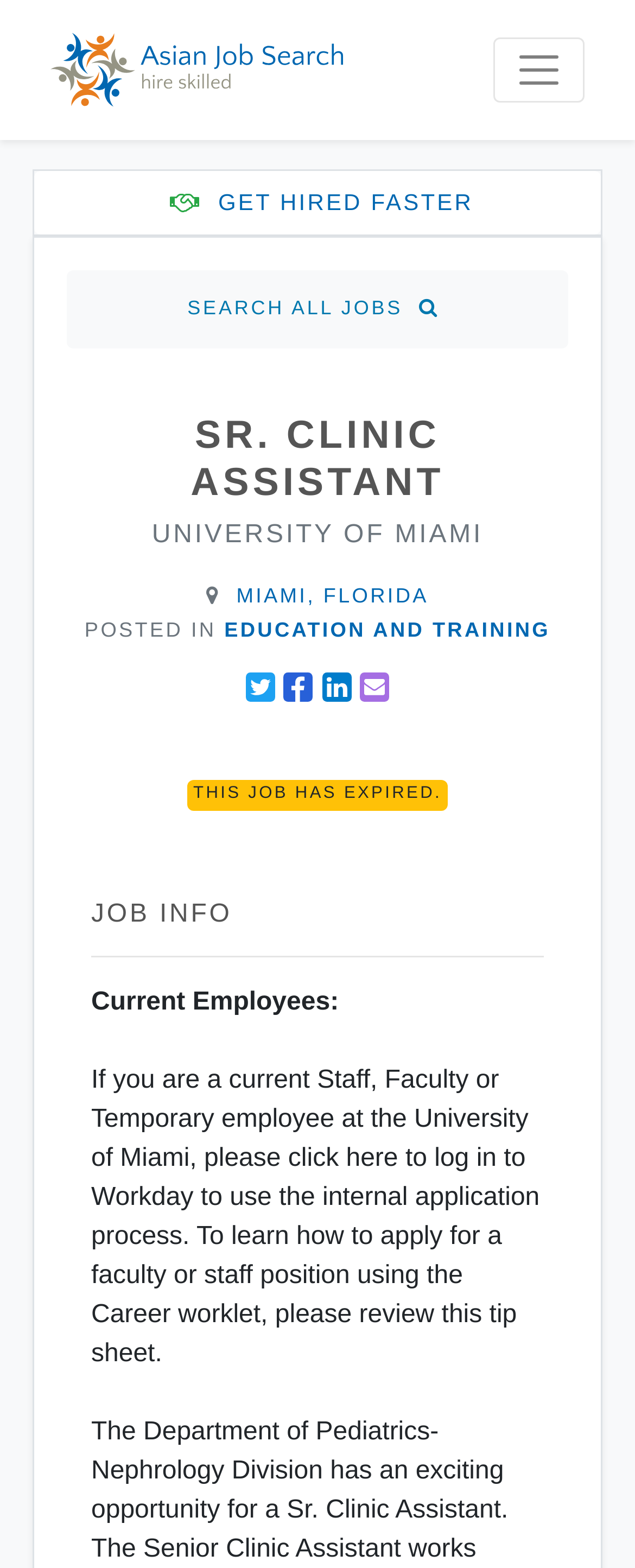Use a single word or phrase to answer the following:
What is the current status of the job?

EXPIRED